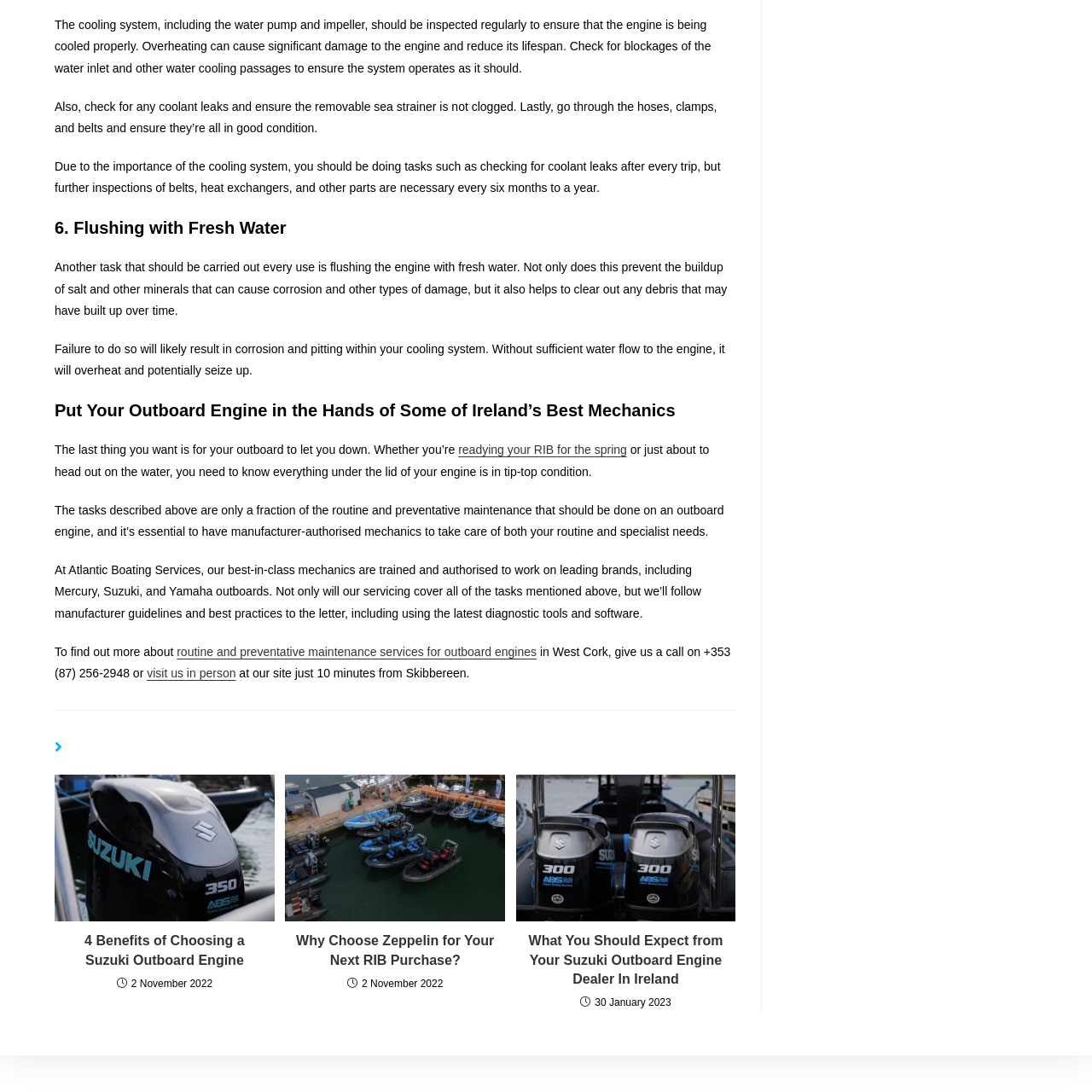Focus on the image marked by the red bounding box and offer an in-depth answer to the subsequent question based on the visual content: What brands are mentioned in the caption?

The caption highlights the value of entrusting engine maintenance to skilled mechanics who are trained in industry best practices, particularly those linked to reputable brands such as Mercury, Suzuki, and Yamaha.